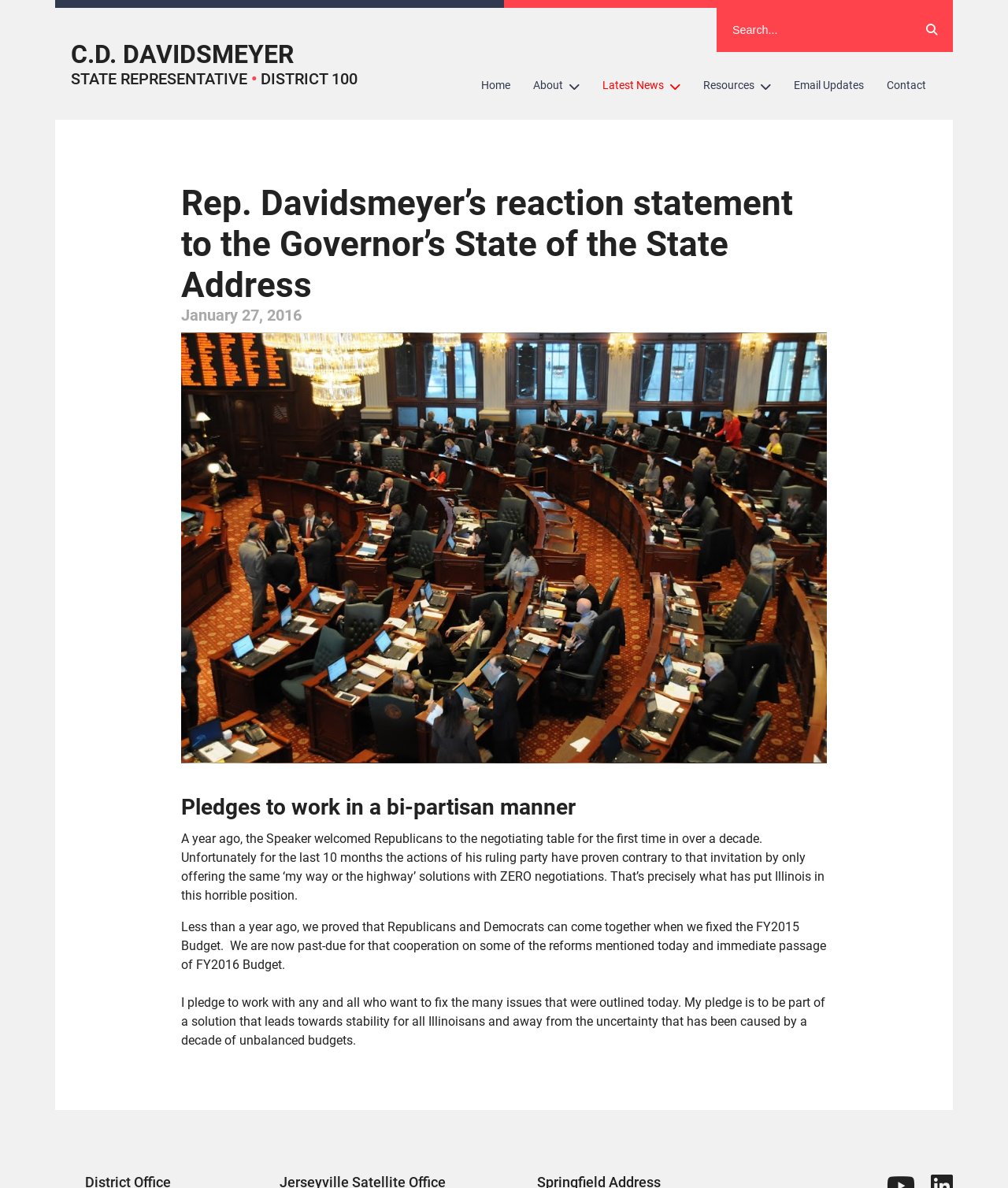Locate the UI element described as follows: "Email Updates". Return the bounding box coordinates as four float numbers between 0 and 1 in the order [left, top, right, bottom].

[0.776, 0.057, 0.868, 0.087]